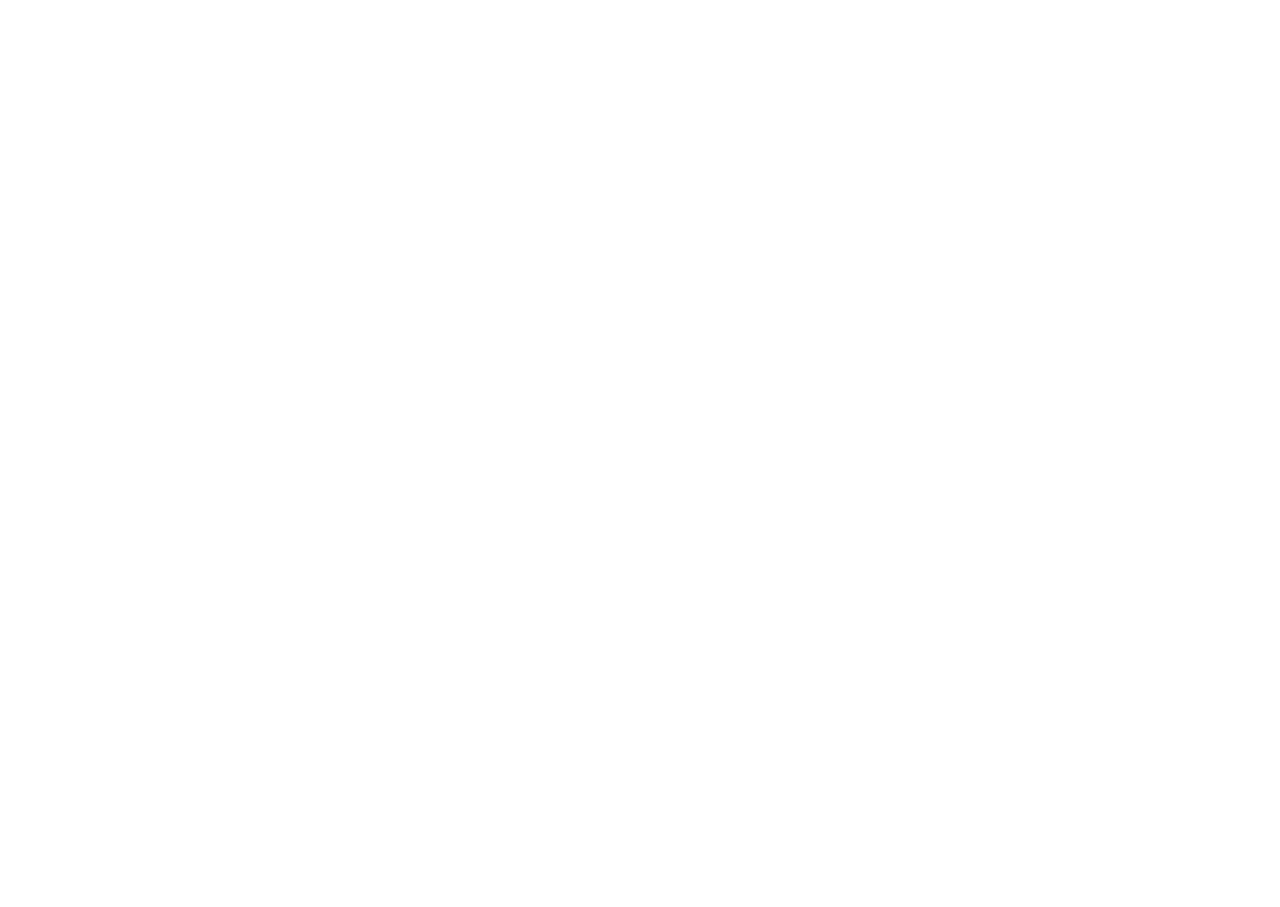What is the topic of the job opportunities mentioned on the webpage?
Please answer the question with as much detail as possible using the screenshot.

The webpage mentions 'Find remote jobs in other countries that you can do from Sri Lanka', indicating that the topic of the job opportunities is remote jobs in other countries.